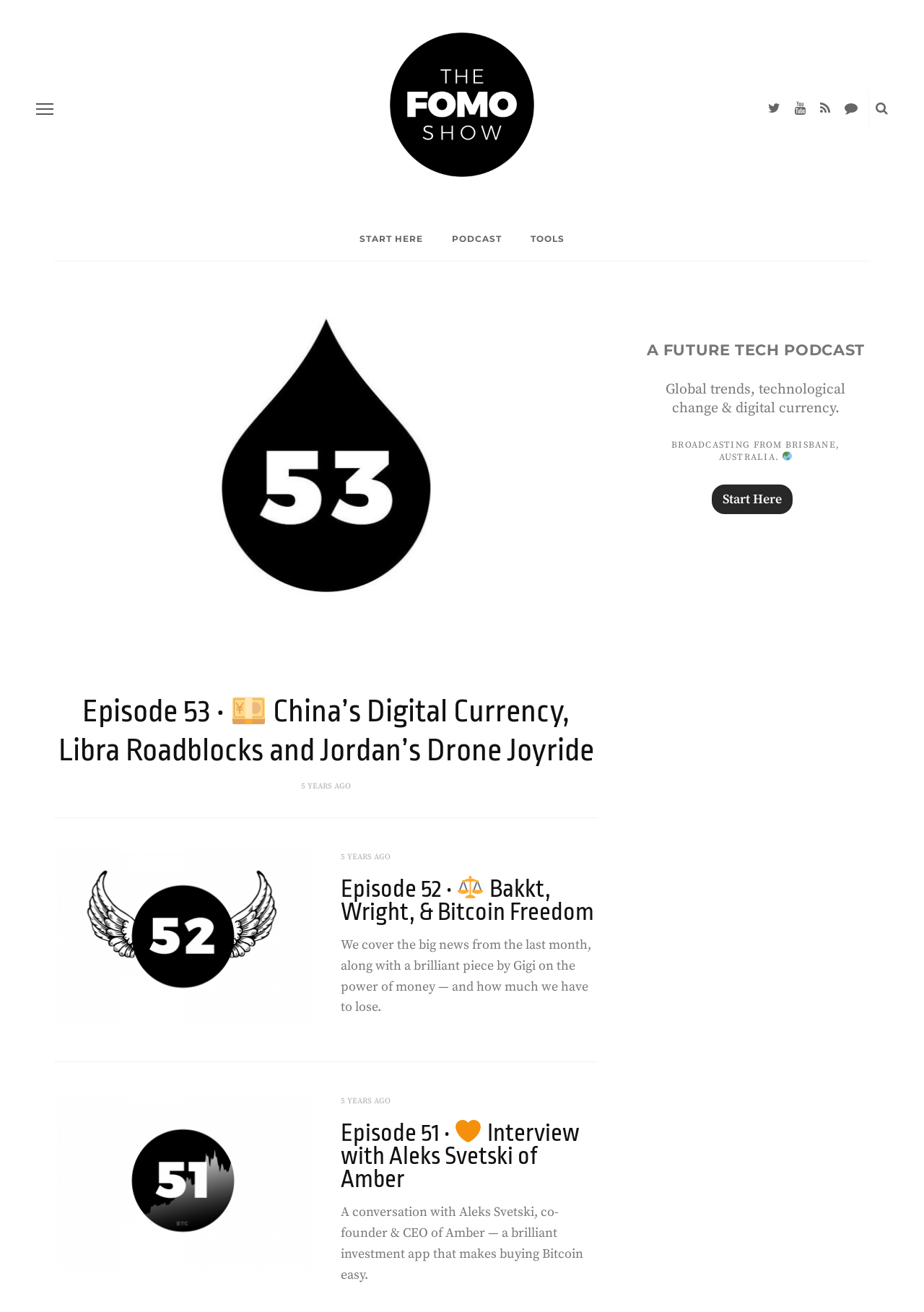Please identify the bounding box coordinates of the clickable area that will allow you to execute the instruction: "Explore the podcast".

[0.422, 0.025, 0.578, 0.135]